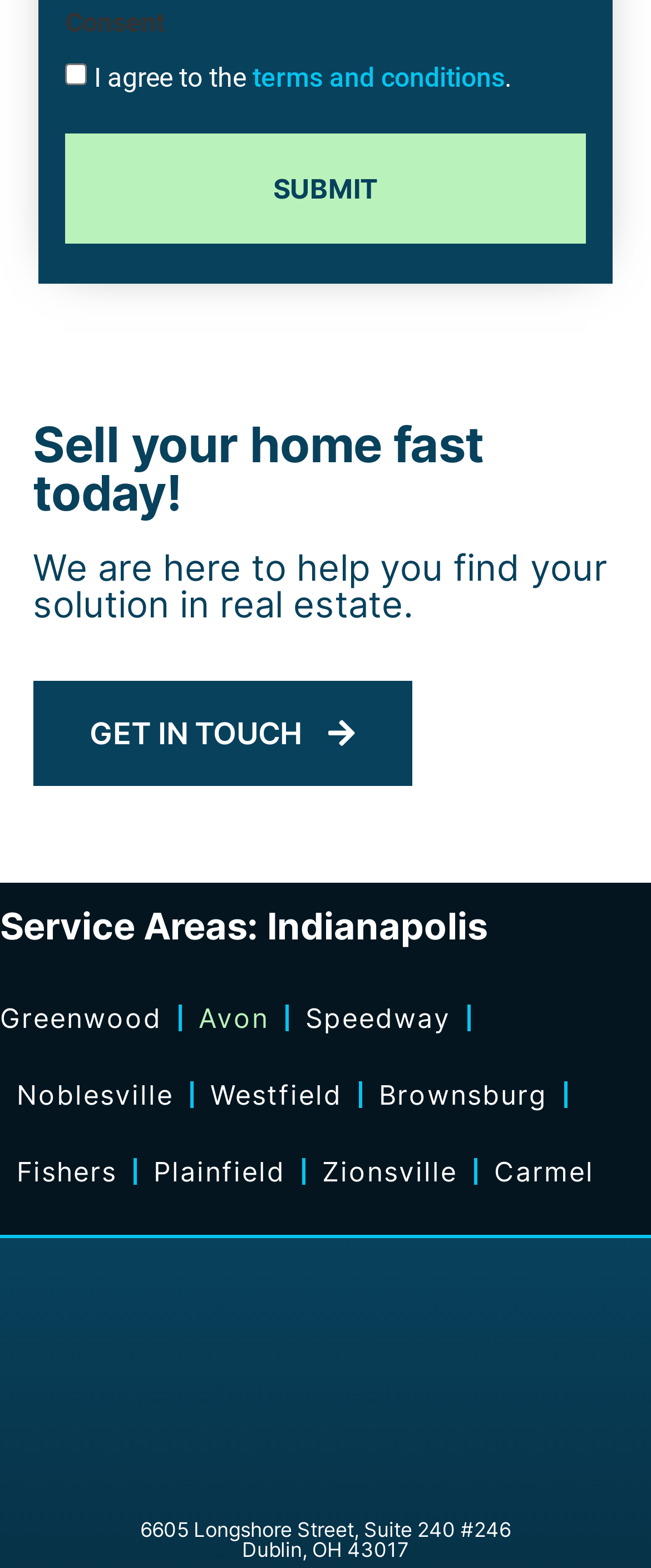Provide the bounding box coordinates for the specified HTML element described in this description: "Get in Touch". The coordinates should be four float numbers ranging from 0 to 1, in the format [left, top, right, bottom].

[0.05, 0.434, 0.632, 0.501]